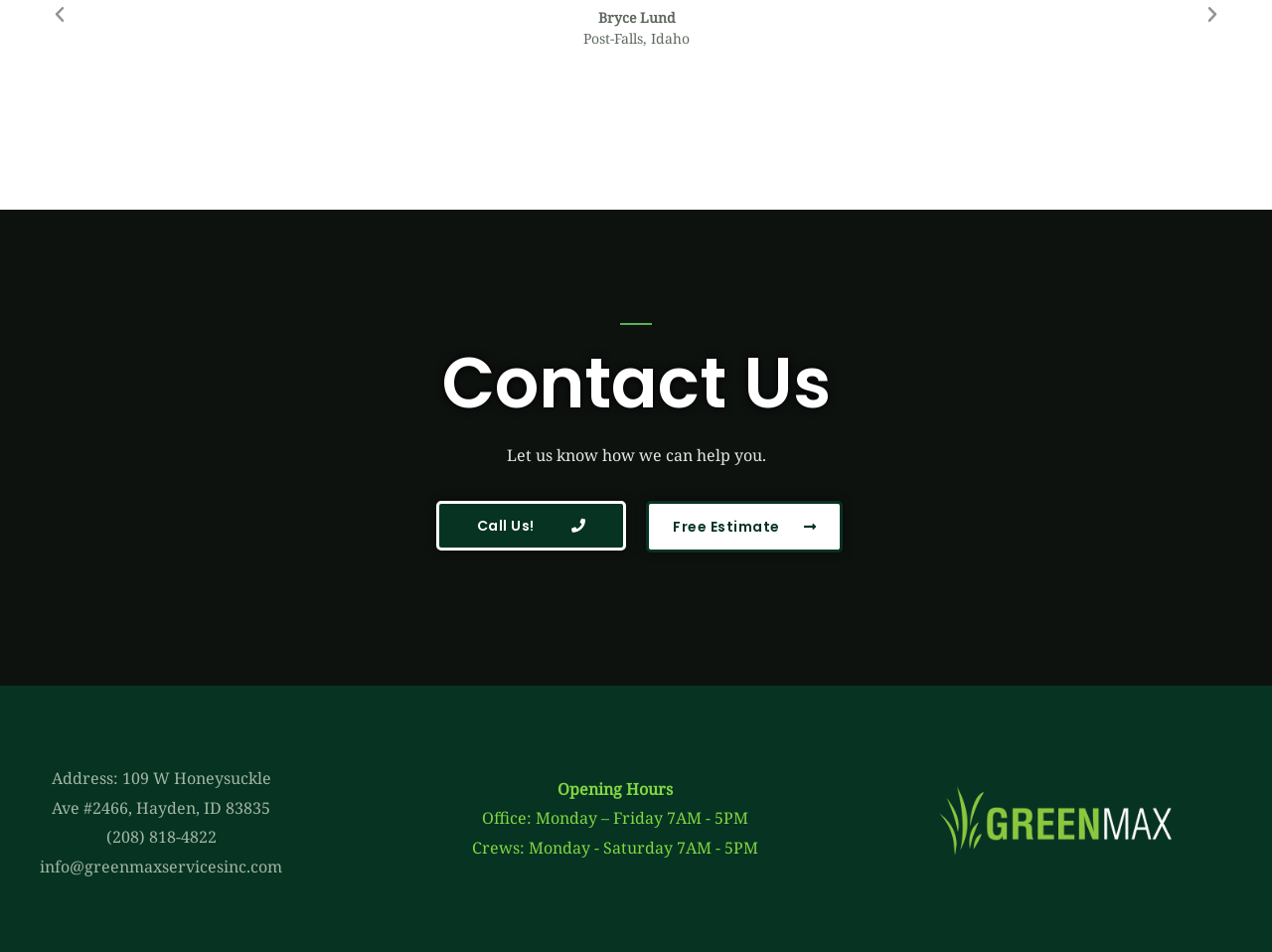Find the coordinates for the bounding box of the element with this description: "Call Us!".

[0.343, 0.526, 0.492, 0.578]